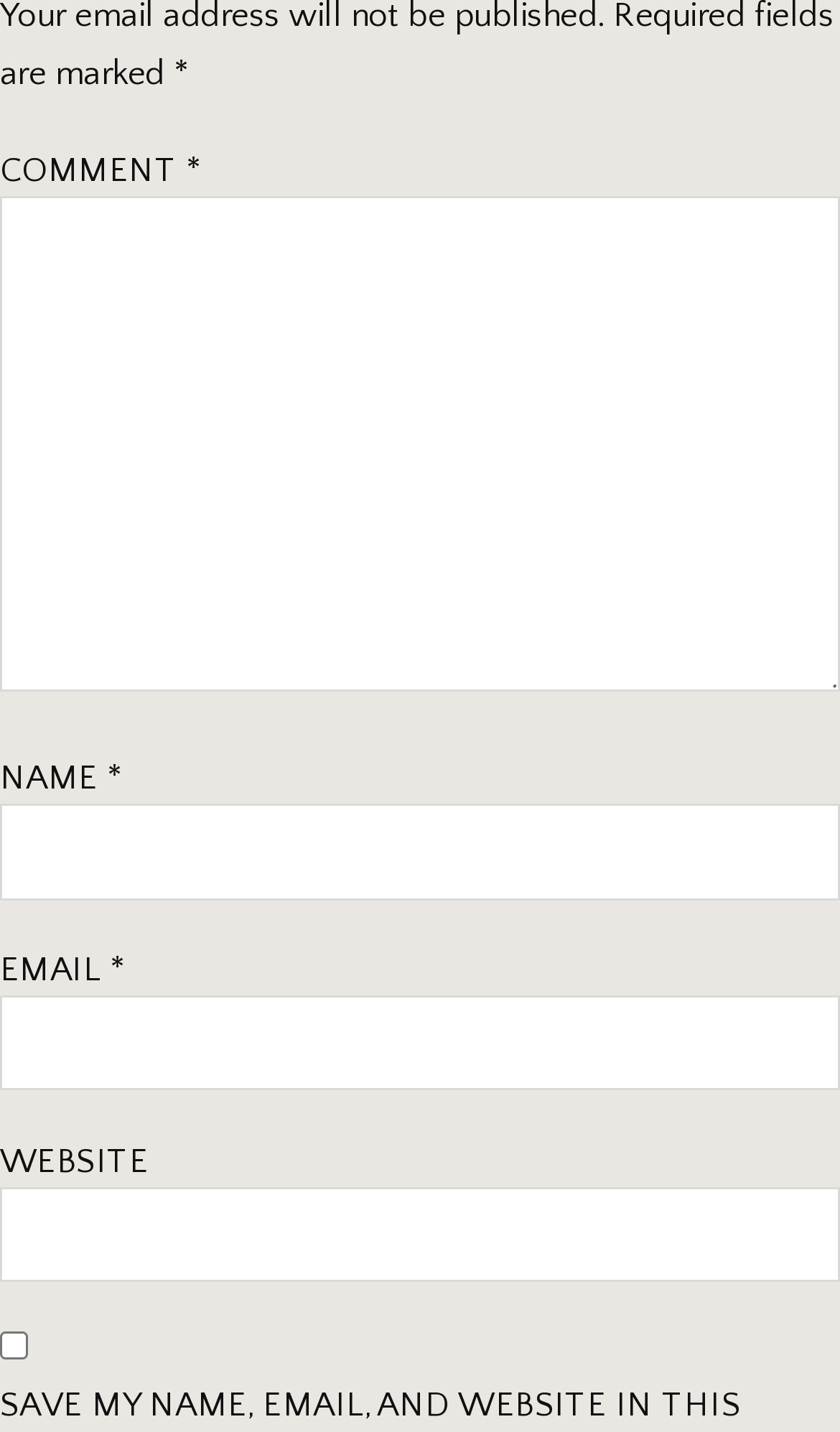How many text fields are required?
Using the image, give a concise answer in the form of a single word or short phrase.

3